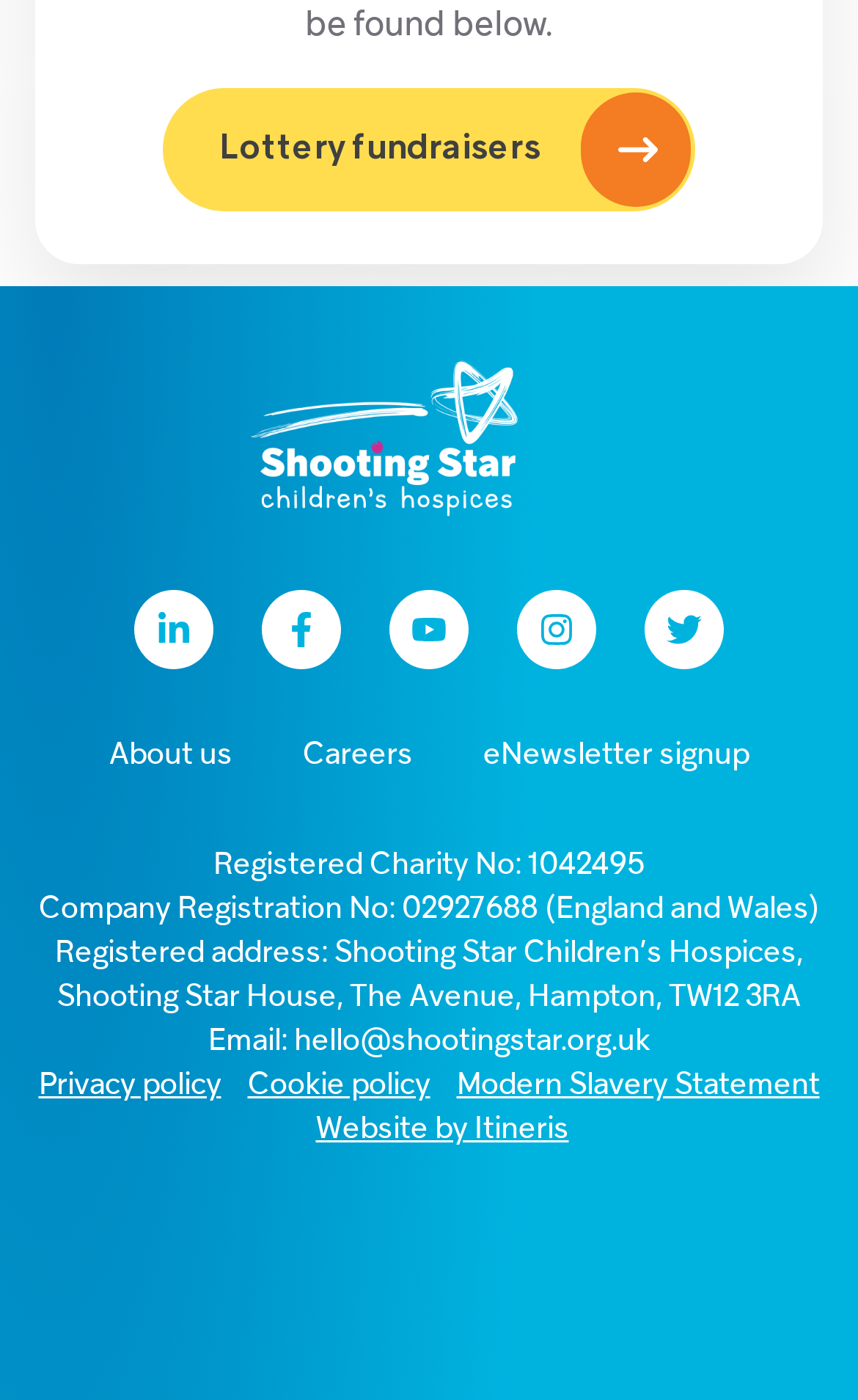Using the provided element description, identify the bounding box coordinates as (top-left x, top-left y, bottom-right x, bottom-right y). Ensure all values are between 0 and 1. Description: Lottery fundraisers

[0.19, 0.064, 0.81, 0.152]